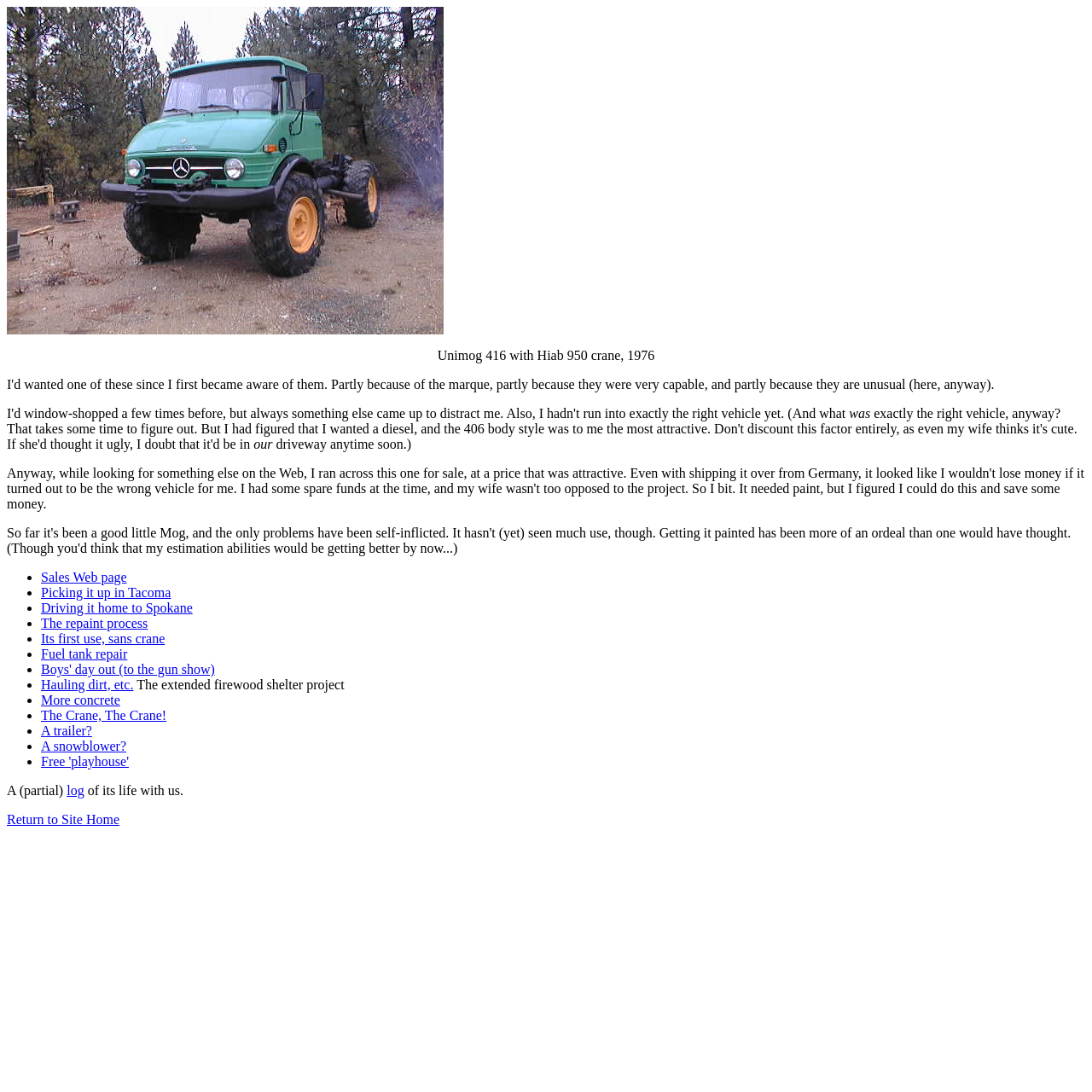What is the purpose of the links on the webpage?
With the help of the image, please provide a detailed response to the question.

The answer can be inferred by looking at the links on the webpage, which have descriptive text such as 'Picking it up in Tacoma', 'Driving it home to Spokane', 'The repaint process', etc. These links seem to be describing different events or activities related to the Unimog.